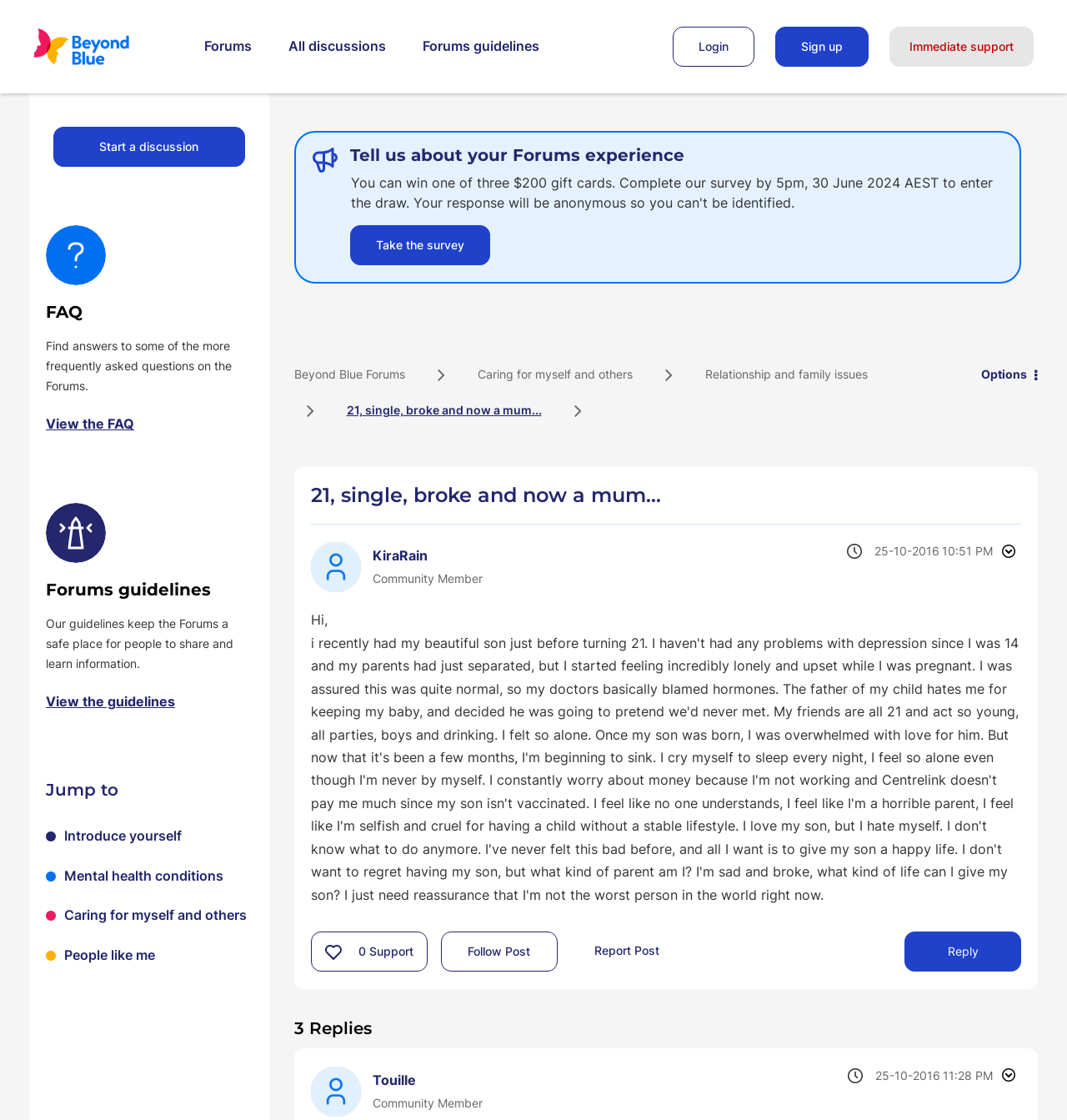What is the text of the webpage's headline?

21, single, broke and now a mum...